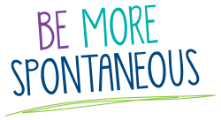Provide your answer in a single word or phrase: 
What is the purpose of the green underline?

To add flair